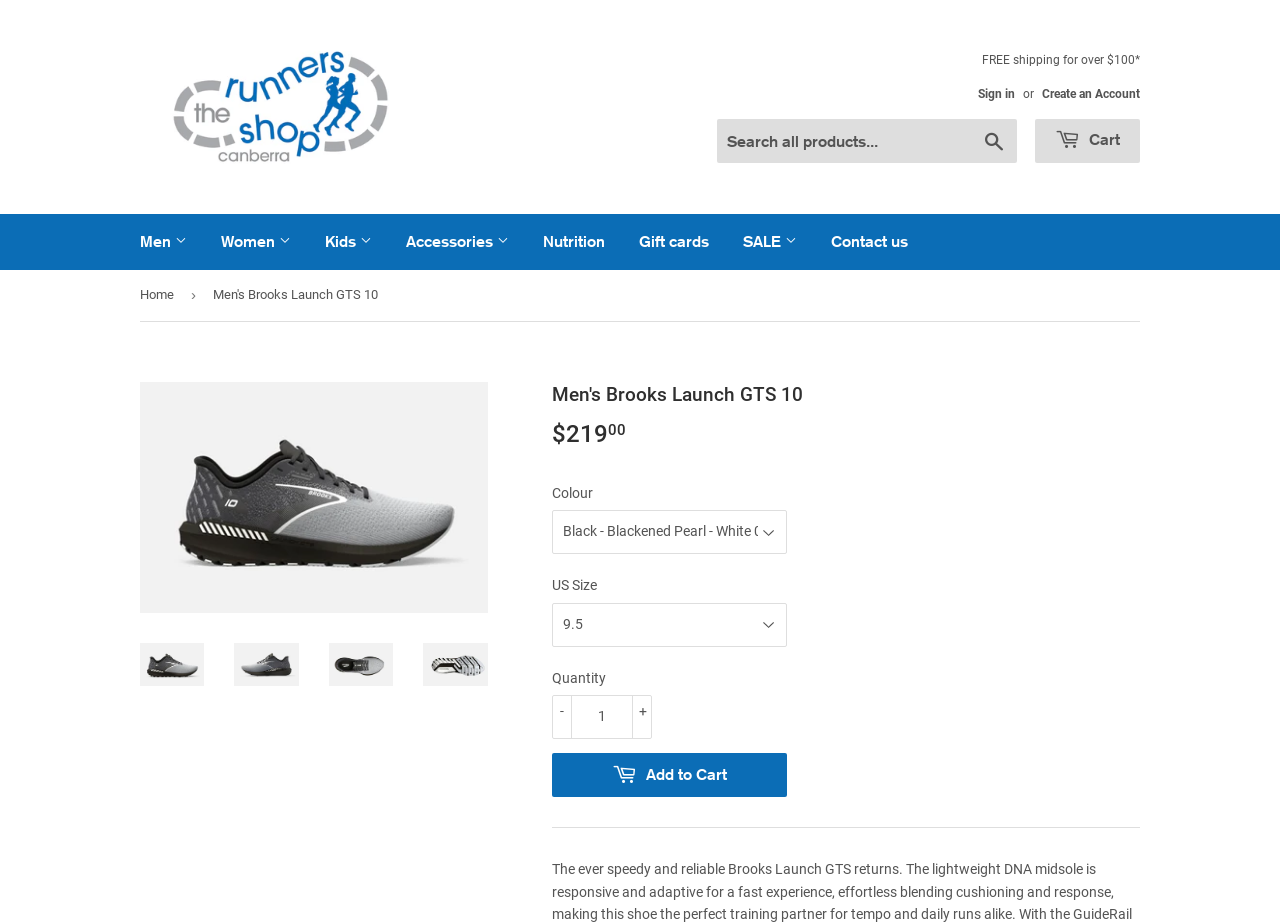Identify the bounding box coordinates of the specific part of the webpage to click to complete this instruction: "Search all products".

[0.56, 0.129, 0.795, 0.176]